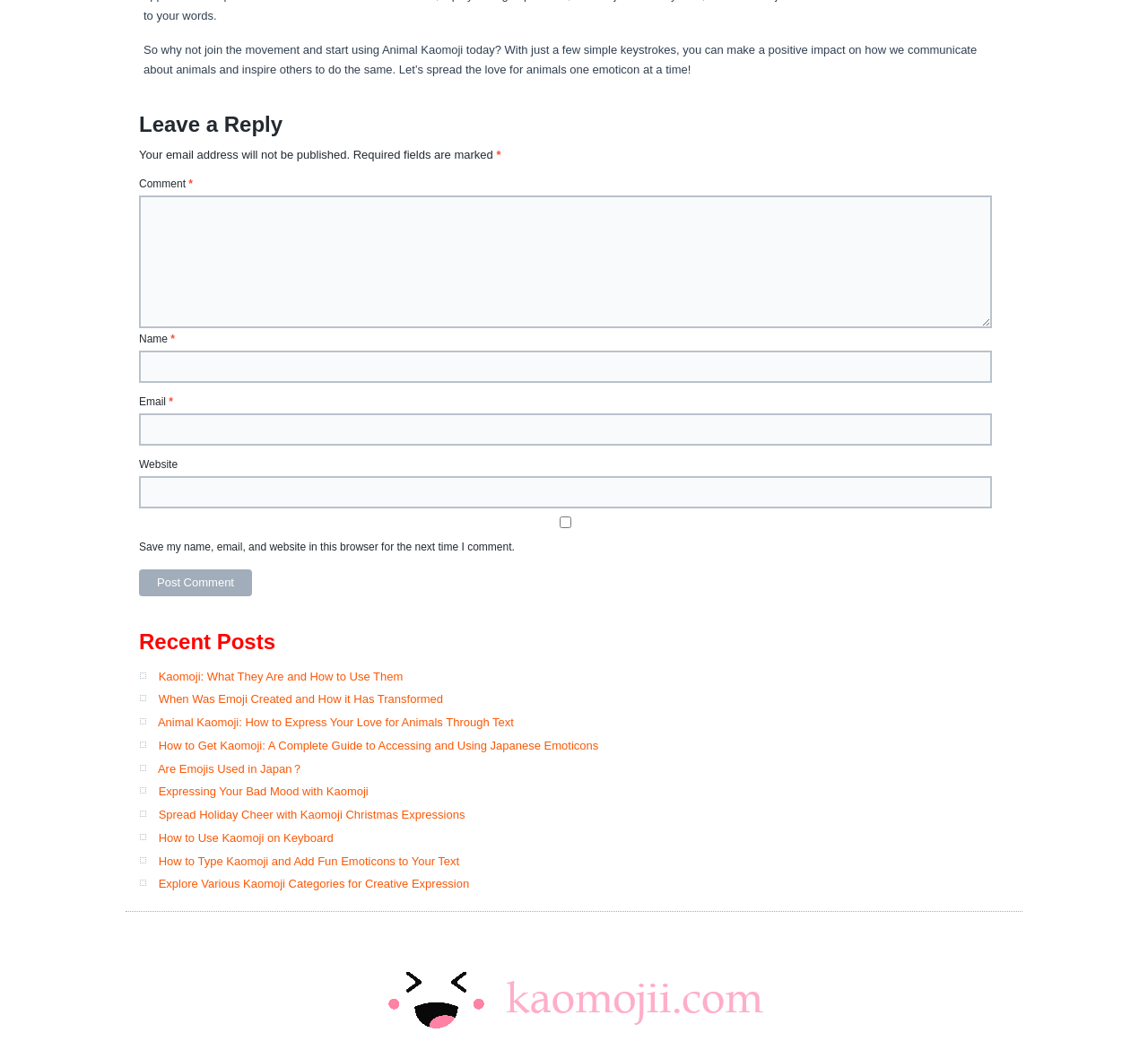Specify the bounding box coordinates of the element's area that should be clicked to execute the given instruction: "Click on the 'Post Comment' button". The coordinates should be four float numbers between 0 and 1, i.e., [left, top, right, bottom].

[0.121, 0.547, 0.22, 0.573]